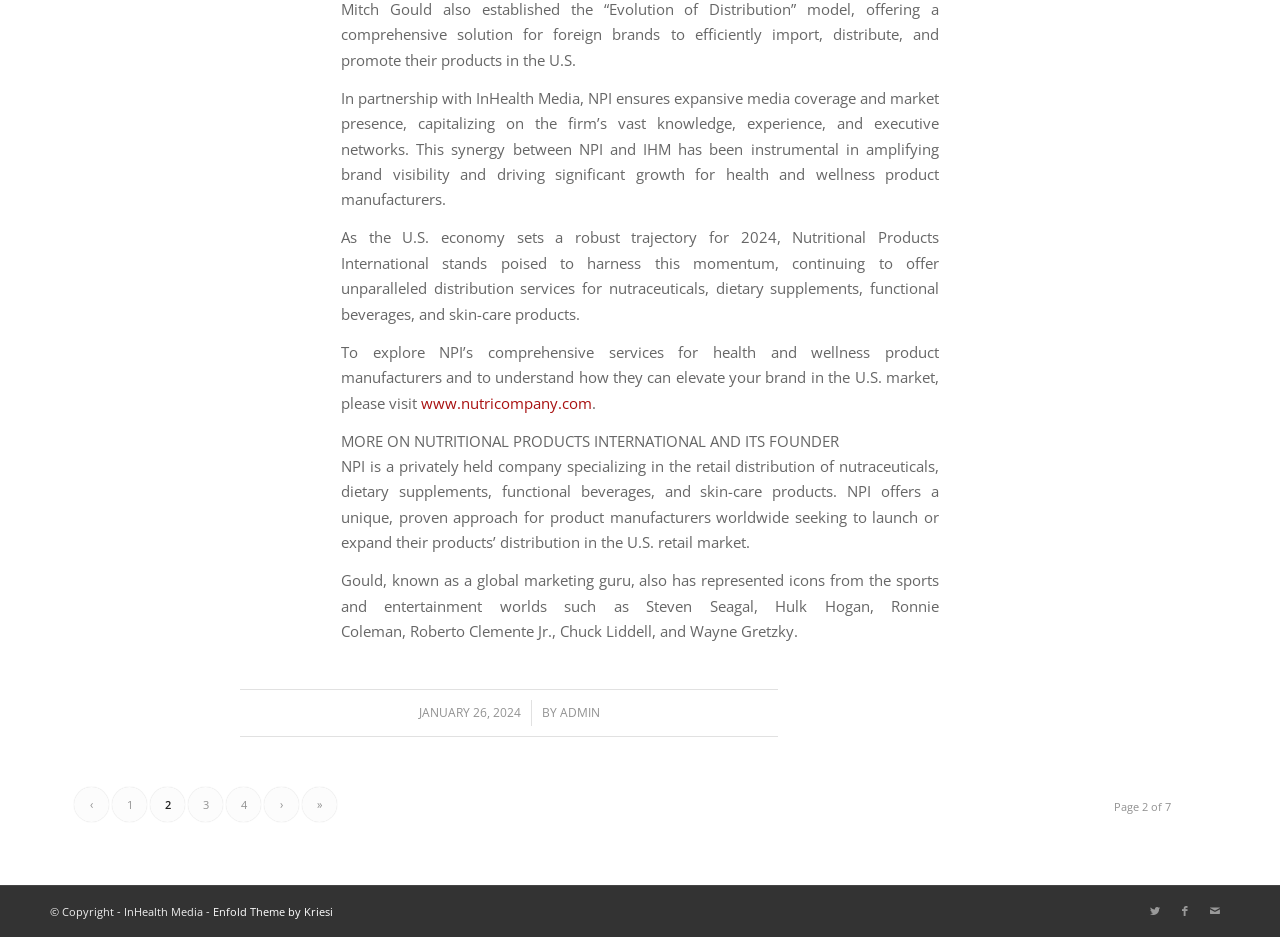Please determine the bounding box coordinates of the element to click on in order to accomplish the following task: "Join the newsletter". Ensure the coordinates are four float numbers ranging from 0 to 1, i.e., [left, top, right, bottom].

None